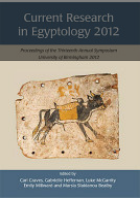What is depicted in the cover art?
Provide a comprehensive and detailed answer to the question.

The caption describes the cover art as featuring a vivid illustration of a figure resembling a bull, rendered in earth tones, which highlights the connection to ancient Egyptian heritage.